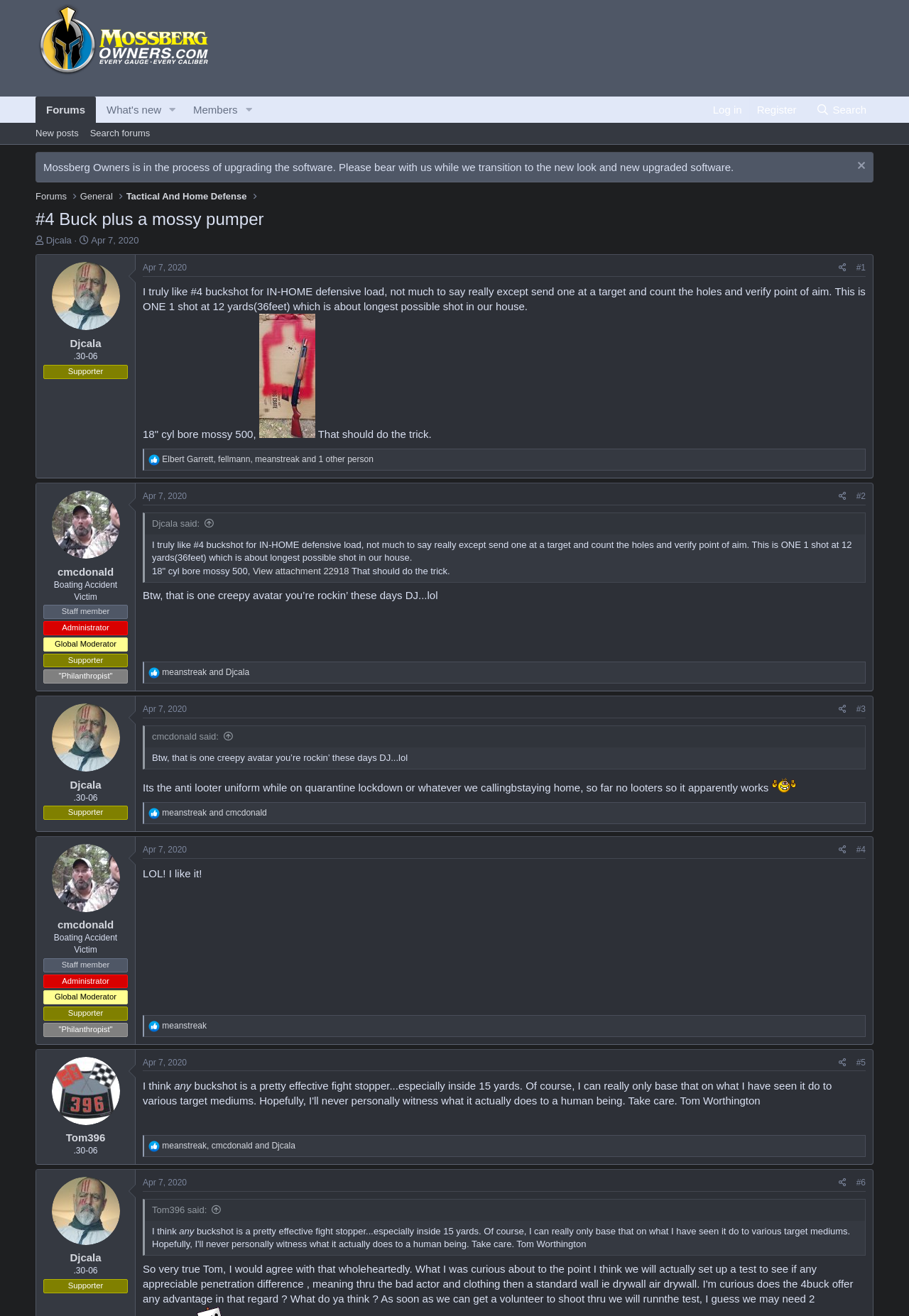Show the bounding box coordinates for the element that needs to be clicked to execute the following instruction: "Click on the 'Djcala' link". Provide the coordinates in the form of four float numbers between 0 and 1, i.e., [left, top, right, bottom].

[0.05, 0.179, 0.079, 0.187]